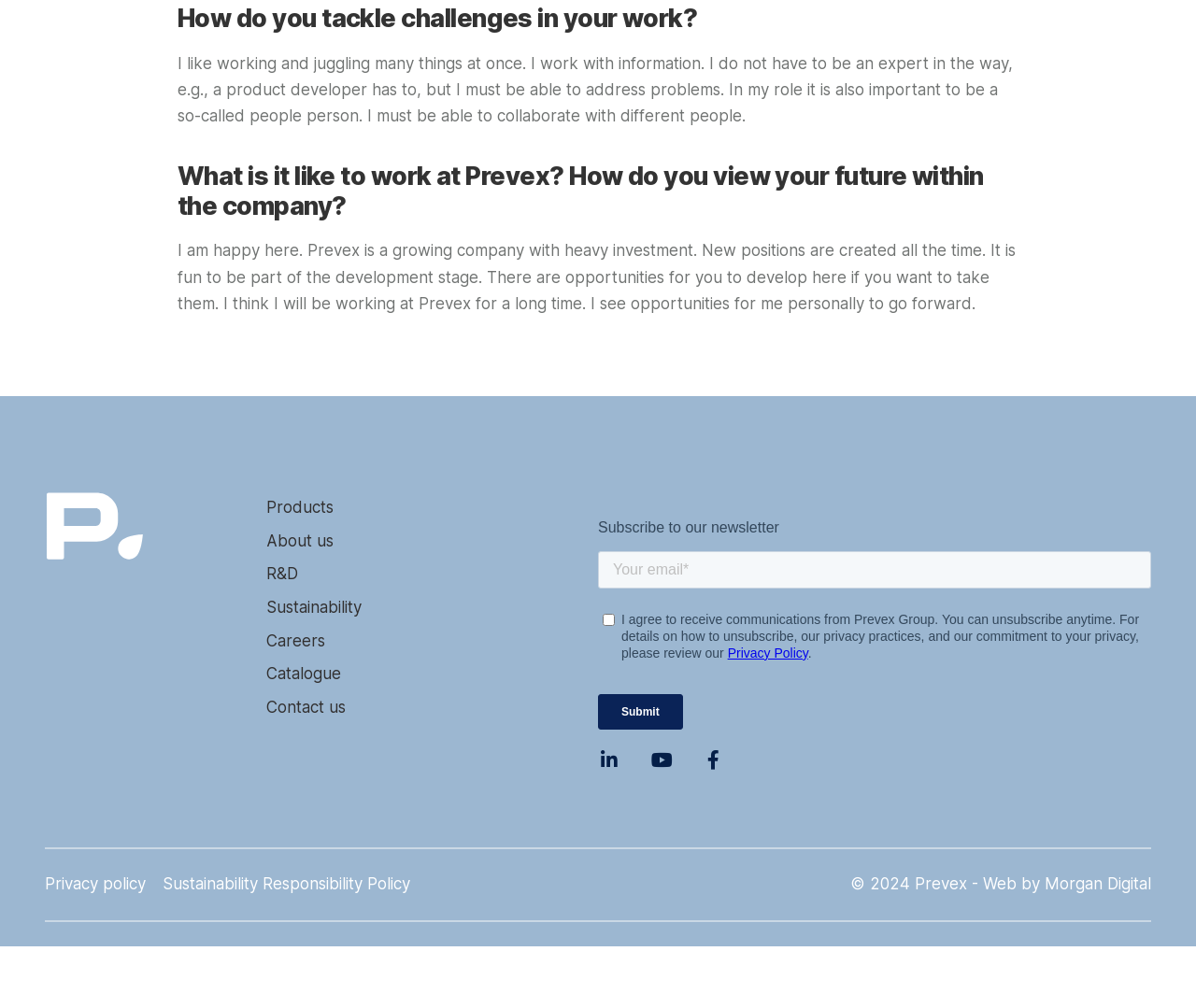Given the description Sustainability, predict the bounding box coordinates of the UI element. Ensure the coordinates are in the format (top-left x, top-left y, bottom-right x, bottom-right y) and all values are between 0 and 1.

[0.222, 0.586, 0.5, 0.619]